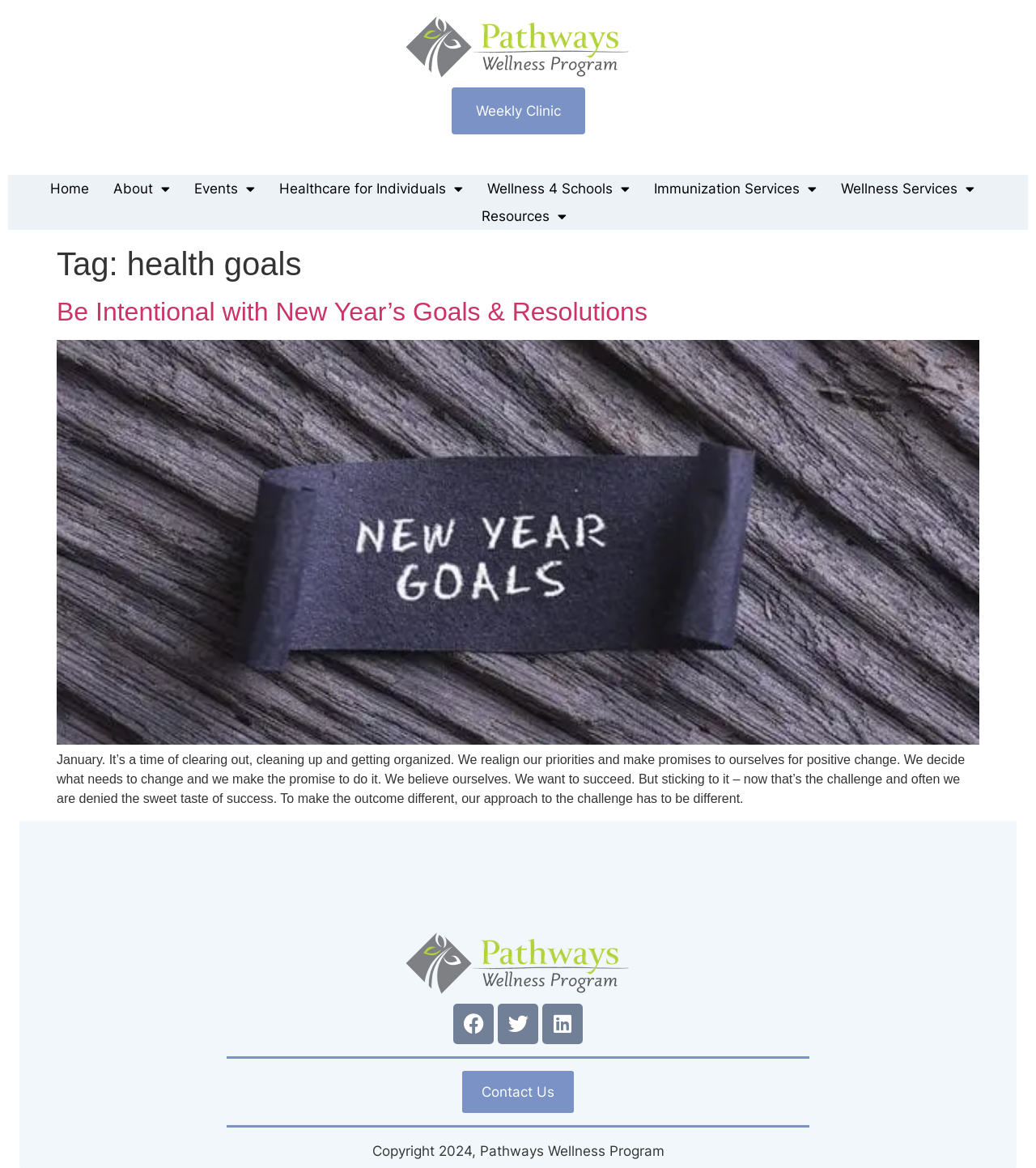Please locate the bounding box coordinates of the element that should be clicked to complete the given instruction: "Follow Pathways Wellness Program on Facebook".

[0.438, 0.859, 0.477, 0.894]